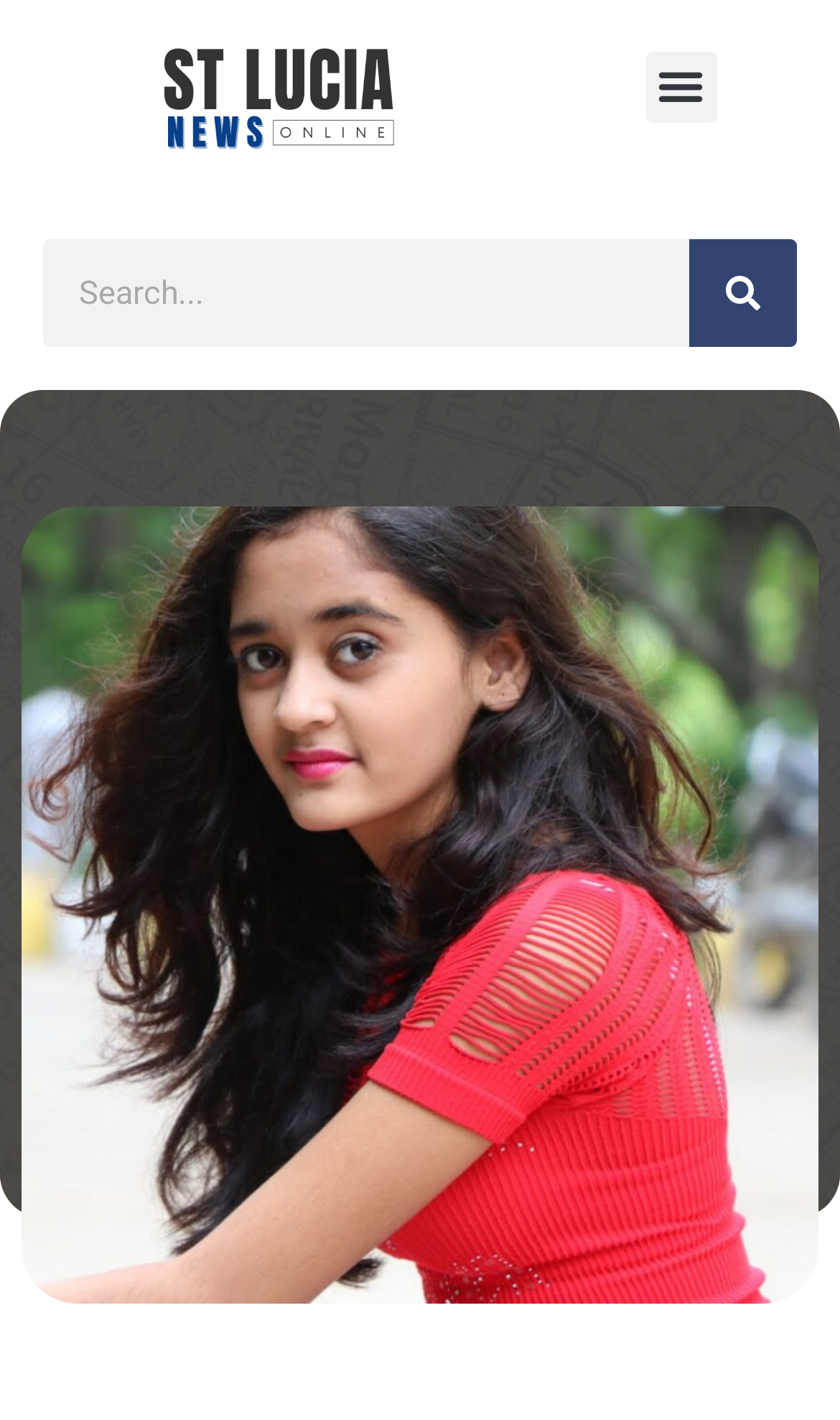Determine and generate the text content of the webpage's headline.

Bindass Kavya Biography, Age, Height, Boygriend, Income, Net worth, Family